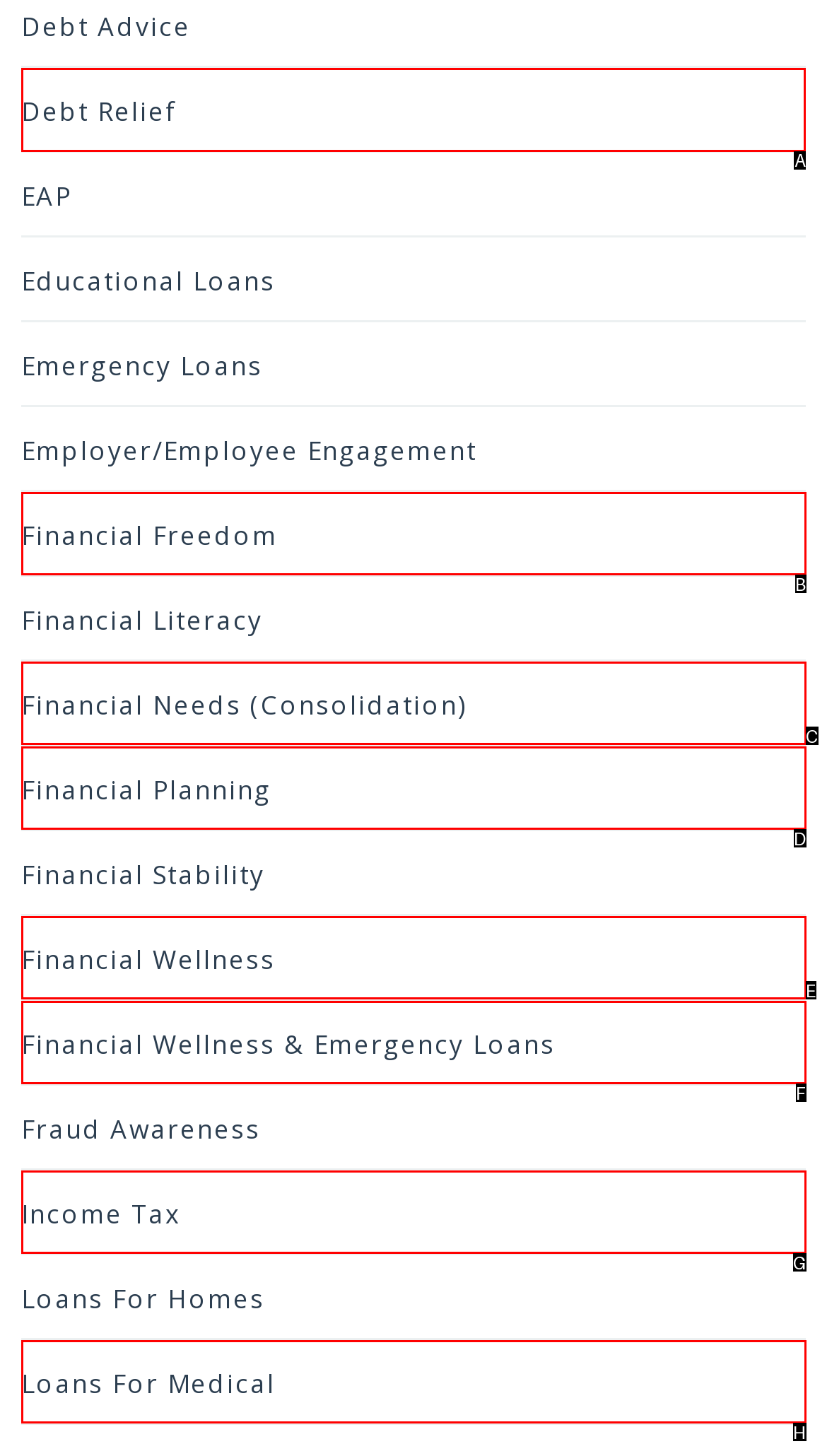Which option should you click on to fulfill this task: Click on Debt Relief? Answer with the letter of the correct choice.

A